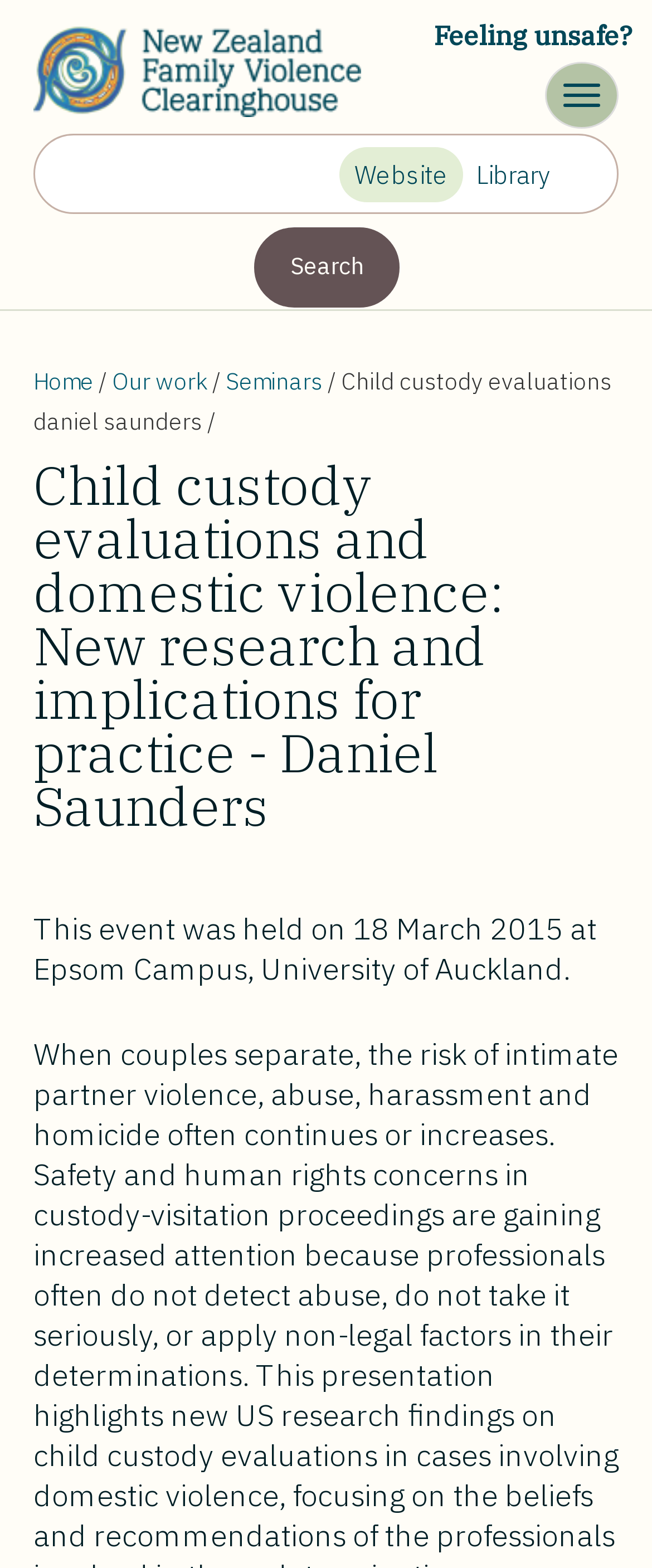Determine the bounding box coordinates for the element that should be clicked to follow this instruction: "Go to 'Our work' page". The coordinates should be given as four float numbers between 0 and 1, in the format [left, top, right, bottom].

[0.172, 0.233, 0.318, 0.253]